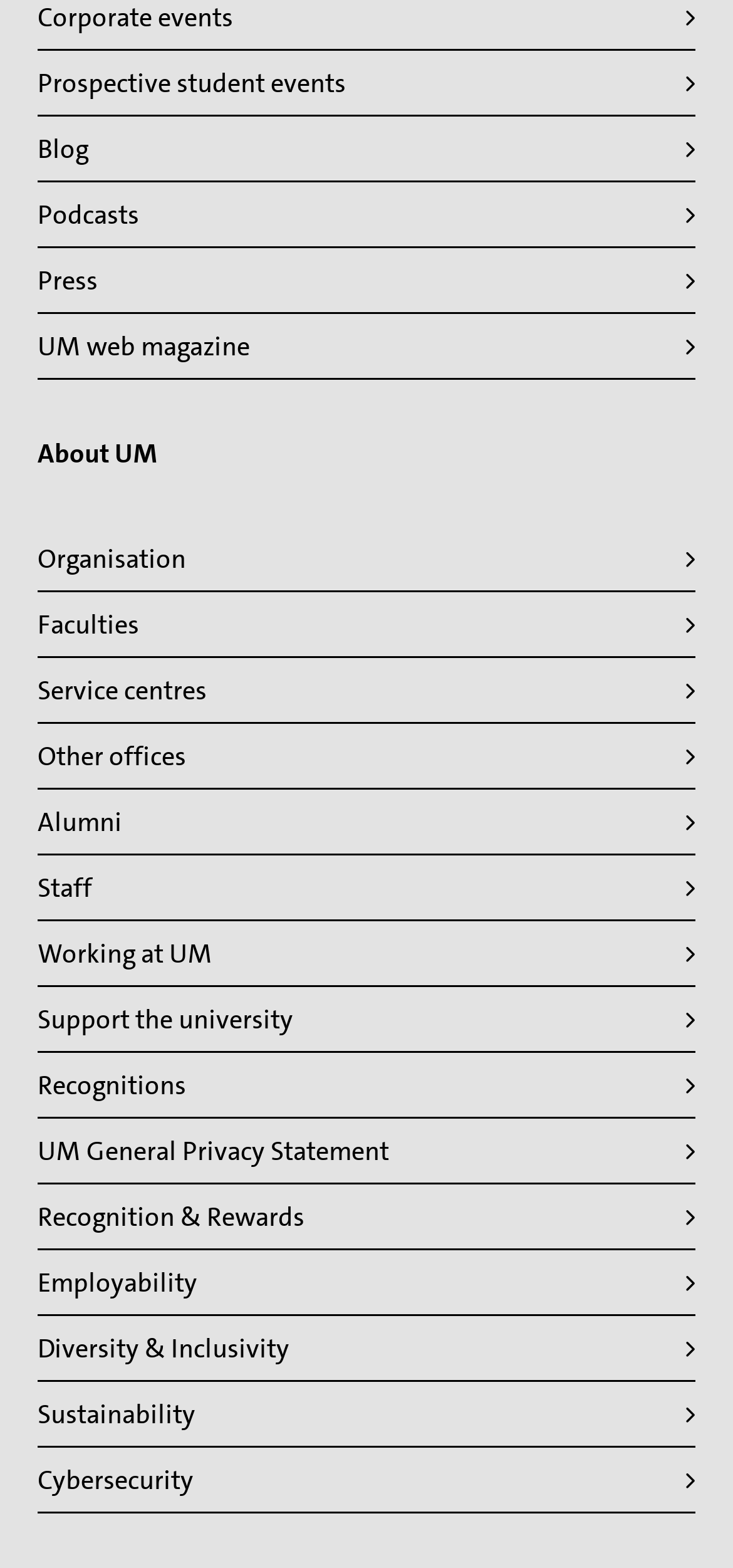Please locate the bounding box coordinates of the element that needs to be clicked to achieve the following instruction: "Discover sustainability initiatives". The coordinates should be four float numbers between 0 and 1, i.e., [left, top, right, bottom].

[0.051, 0.891, 0.949, 0.913]